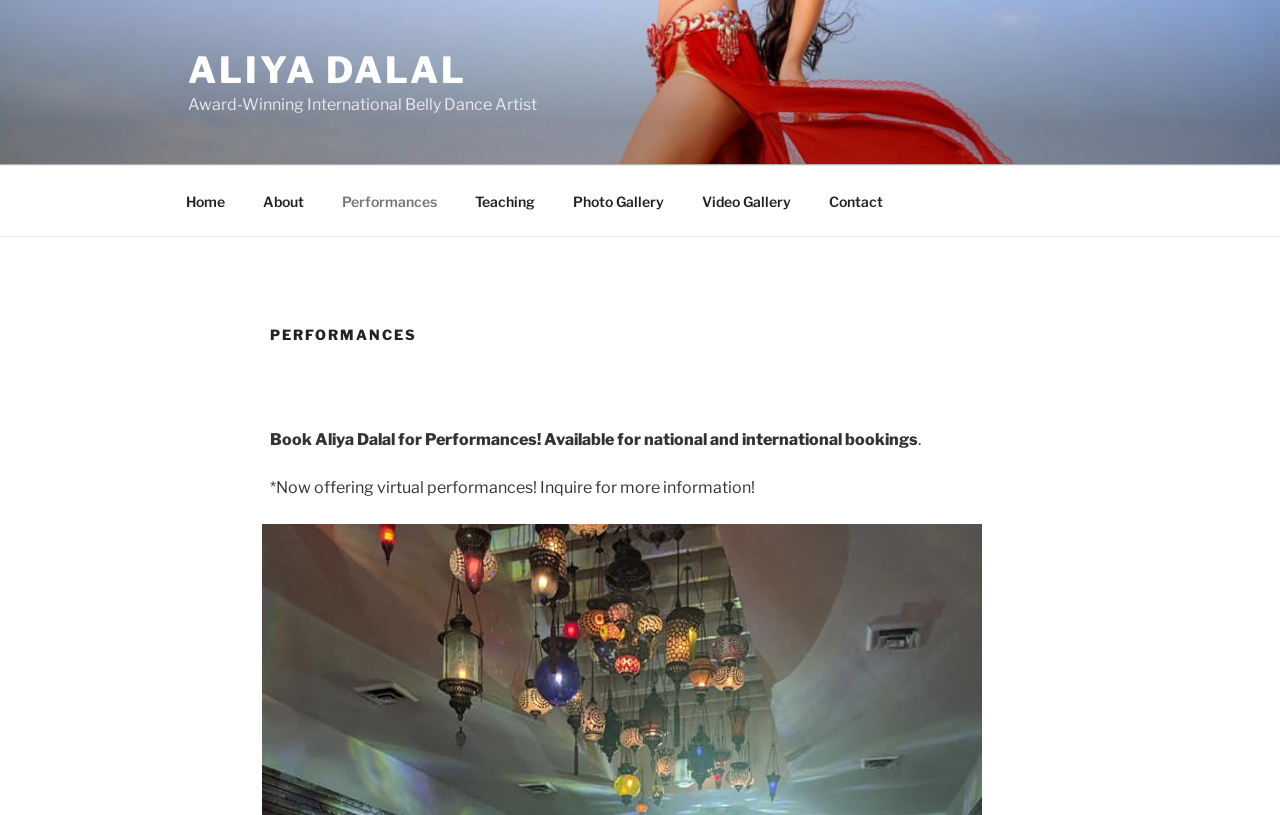Identify the coordinates of the bounding box for the element that must be clicked to accomplish the instruction: "Check the 'Recent Posts'".

None